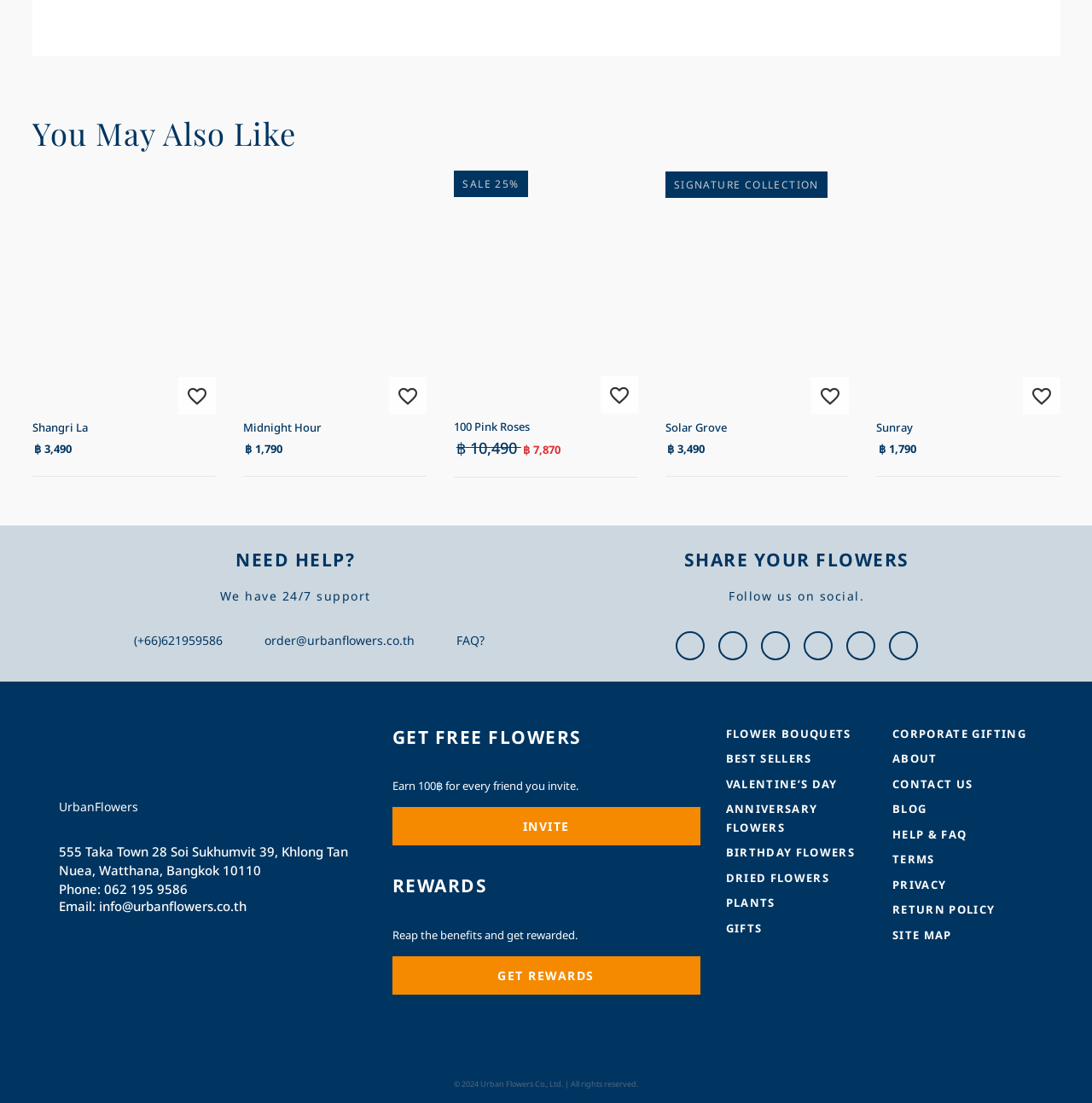Please identify the bounding box coordinates of the clickable area that will allow you to execute the instruction: "Add Shangri La flower bouquet to wishlist".

[0.163, 0.342, 0.198, 0.376]